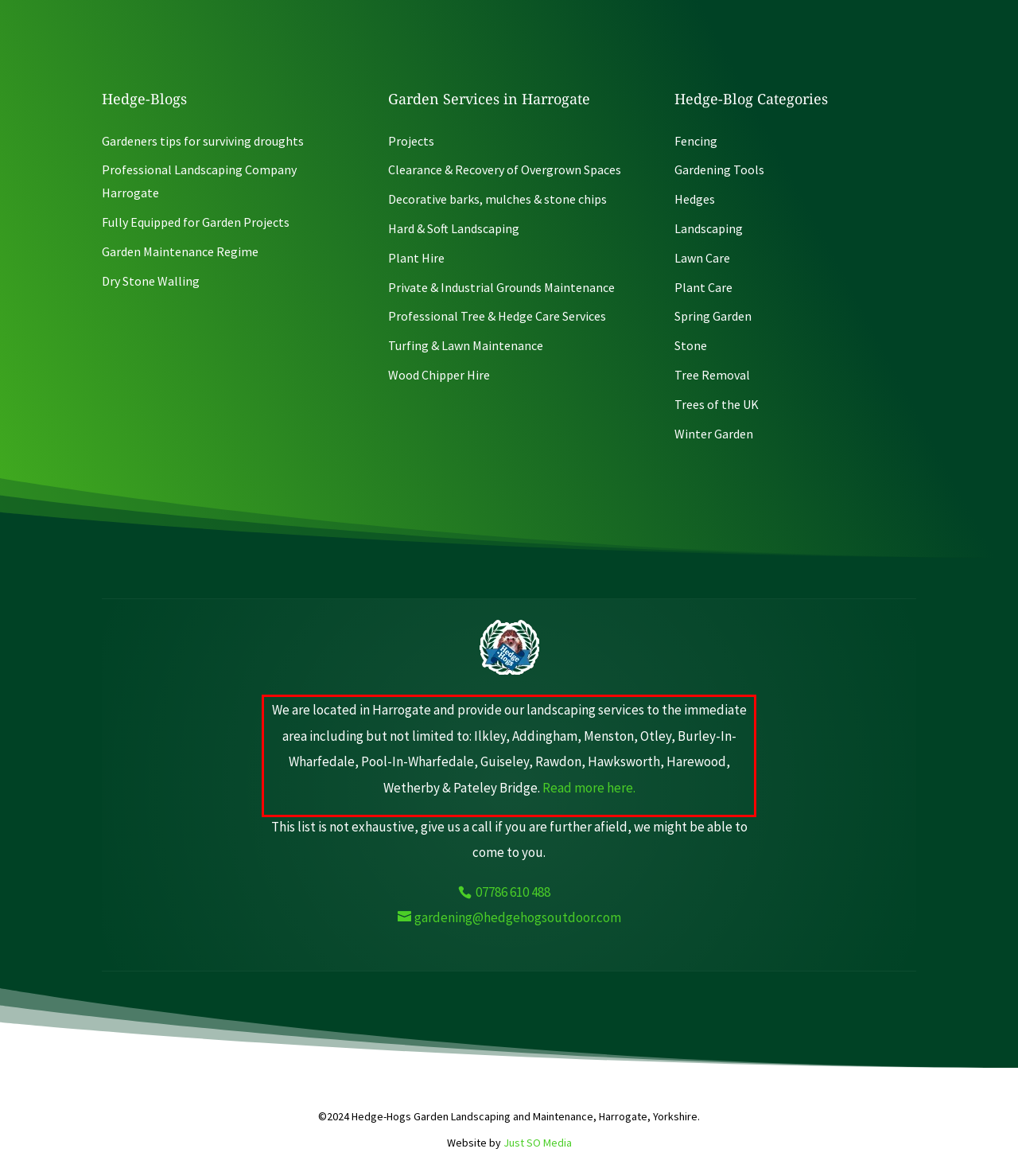Examine the webpage screenshot and use OCR to obtain the text inside the red bounding box.

We are located in Harrogate and provide our landscaping services to the immediate area including but not limited to: Ilkley, Addingham, Menston, Otley, Burley-In-Wharfedale, Pool-In-Wharfedale, Guiseley, Rawdon, Hawksworth, Harewood, Wetherby & Pateley Bridge. Read more here.